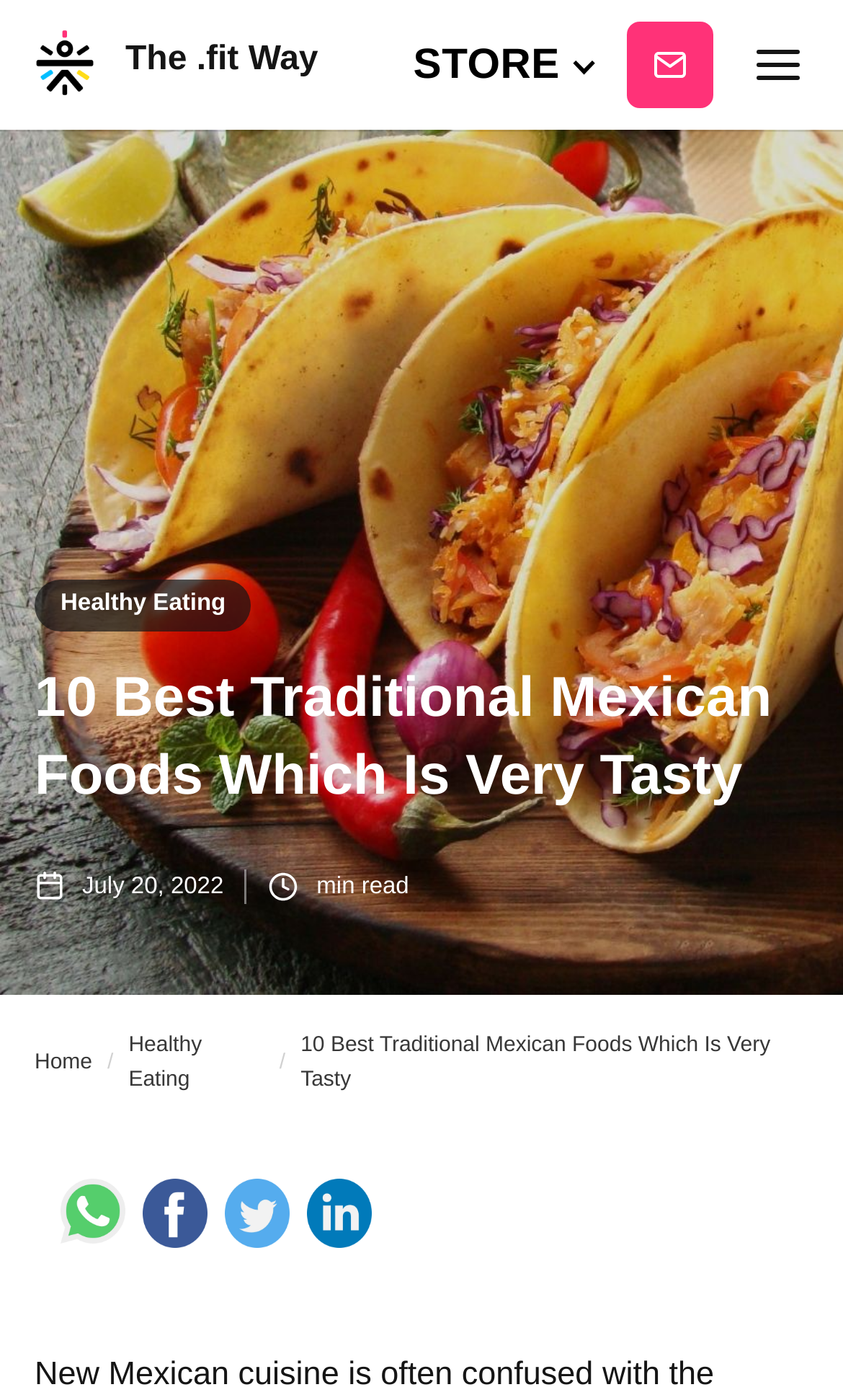Determine the bounding box coordinates of the UI element that matches the following description: "The .fit Way". The coordinates should be four float numbers between 0 and 1 in the format [left, top, right, bottom].

[0.0, 0.0, 0.413, 0.093]